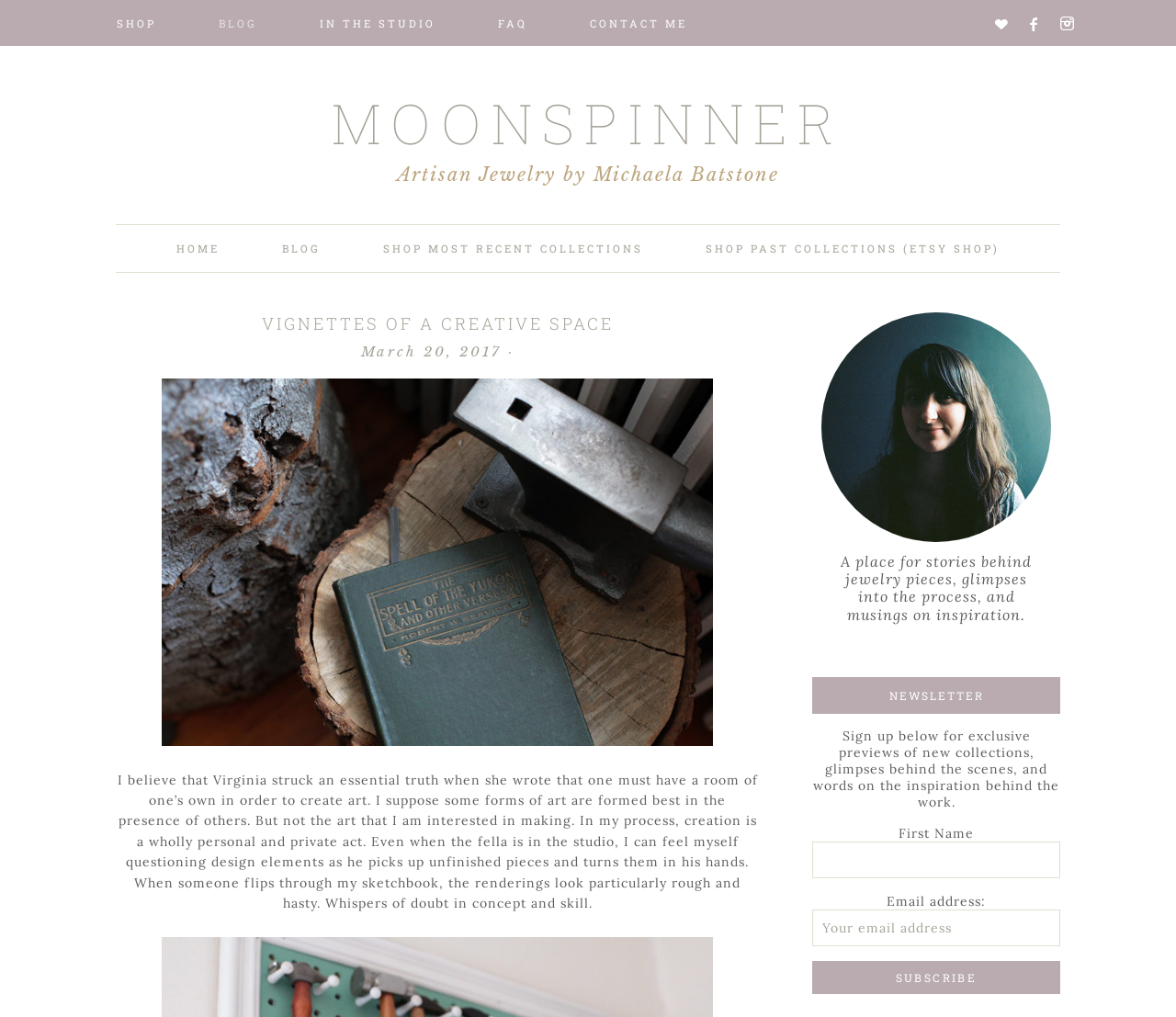Utilize the details in the image to thoroughly answer the following question: What is required to subscribe to the newsletter?

The required fields to subscribe to the newsletter can be found in the textbox elements 'First Name' and 'Email address:' which are located in the newsletter subscription form.